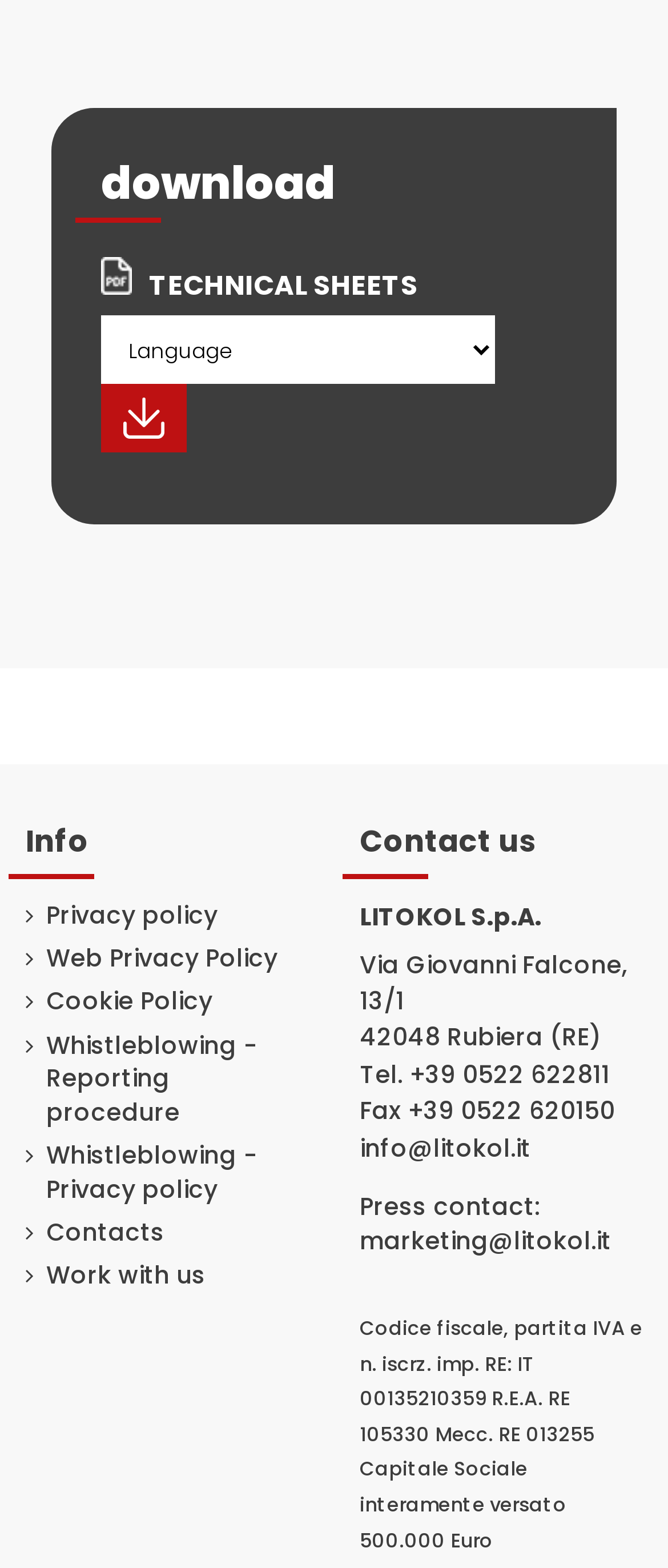What is the email address for press contact?
Provide a one-word or short-phrase answer based on the image.

marketing@litokol.it